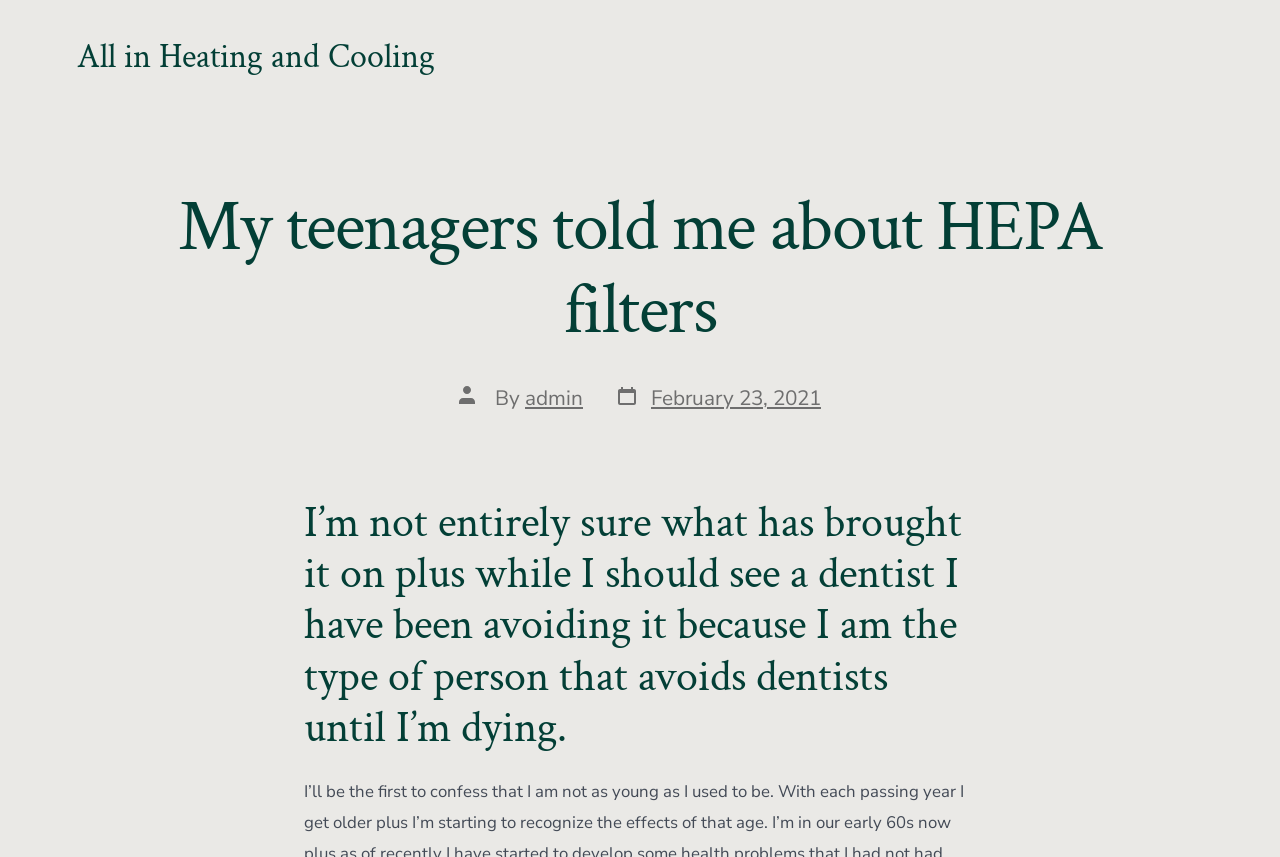Using the given description, provide the bounding box coordinates formatted as (top-left x, top-left y, bottom-right x, bottom-right y), with all values being floating point numbers between 0 and 1. Description: Post date February 23, 2021

[0.48, 0.448, 0.641, 0.481]